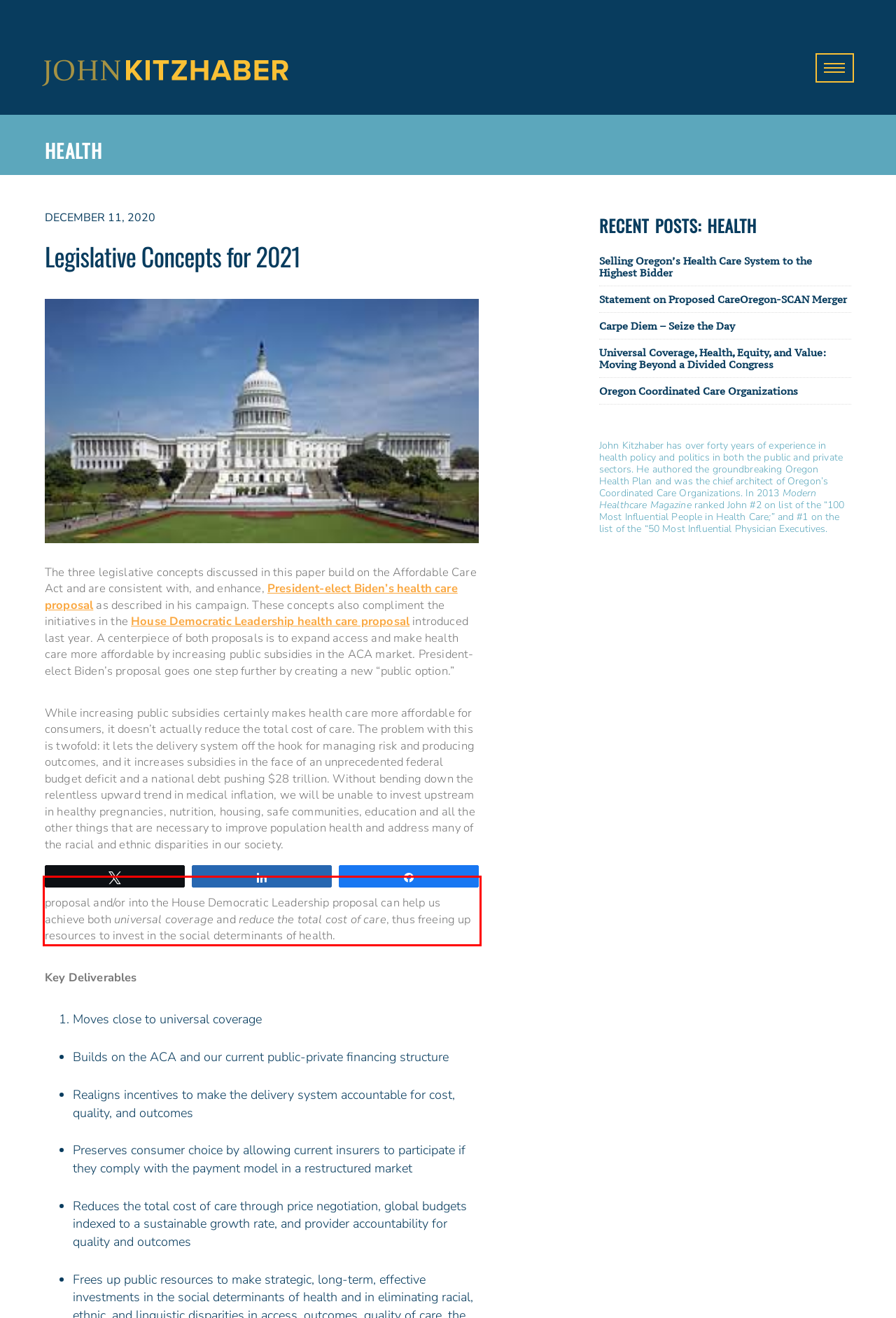Given a screenshot of a webpage, locate the red bounding box and extract the text it encloses.

Incorporating these legislative concepts into President-elect Biden’s health care proposal and/or into the House Democratic Leadership proposal can help us achieve both universal coverage and reduce the total cost of care, thus freeing up resources to invest in the social determinants of health.